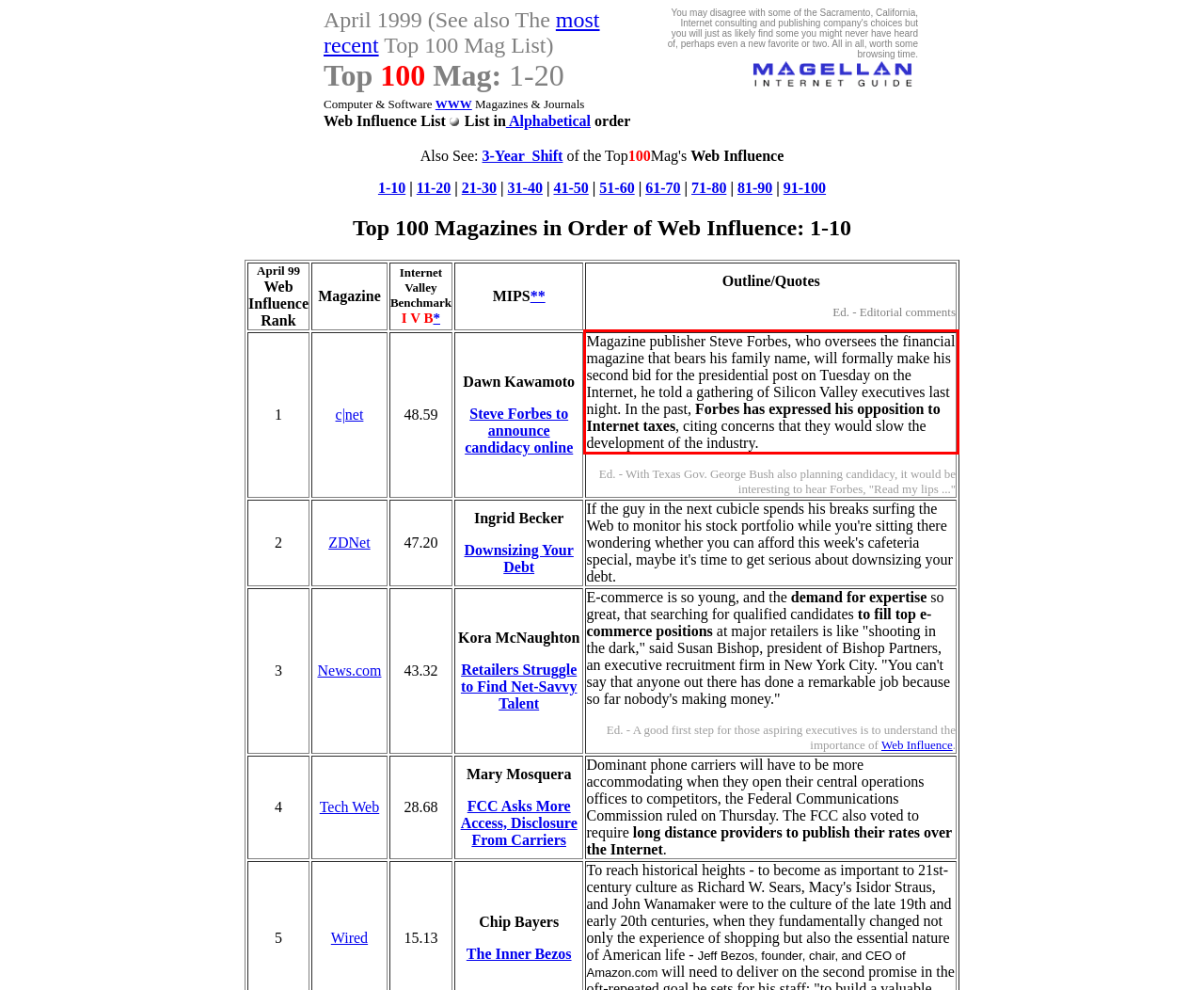You are provided with a screenshot of a webpage that includes a red bounding box. Extract and generate the text content found within the red bounding box.

Magazine publisher Steve Forbes, who oversees the financial magazine that bears his family name, will formally make his second bid for the presidential post on Tuesday on the Internet, he told a gathering of Silicon Valley executives last night. In the past, Forbes has expressed his opposition to Internet taxes, citing concerns that they would slow the development of the industry.